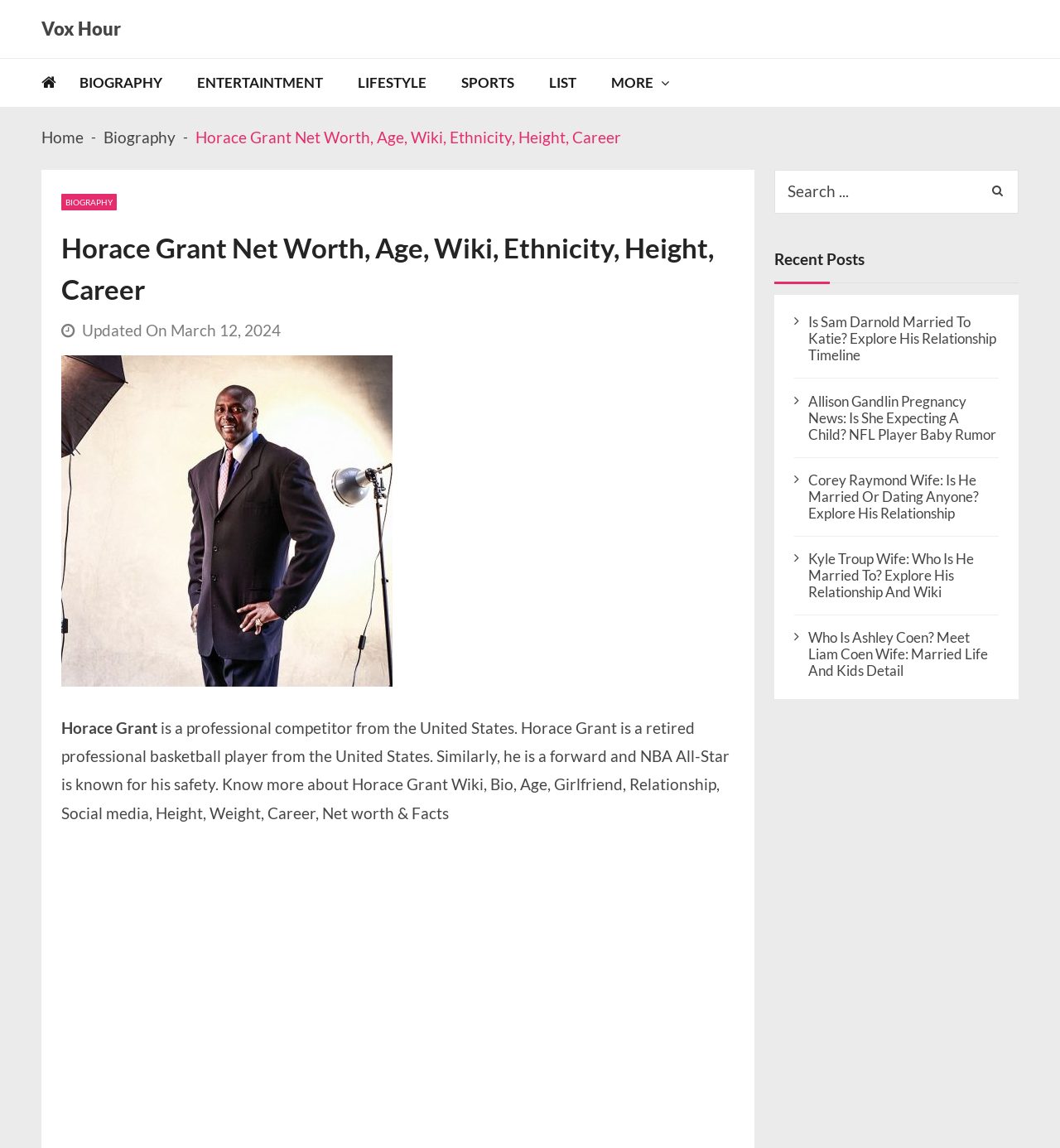Provide the bounding box coordinates of the area you need to click to execute the following instruction: "Explore Is Sam Darnold Married To Katie?".

[0.762, 0.274, 0.942, 0.317]